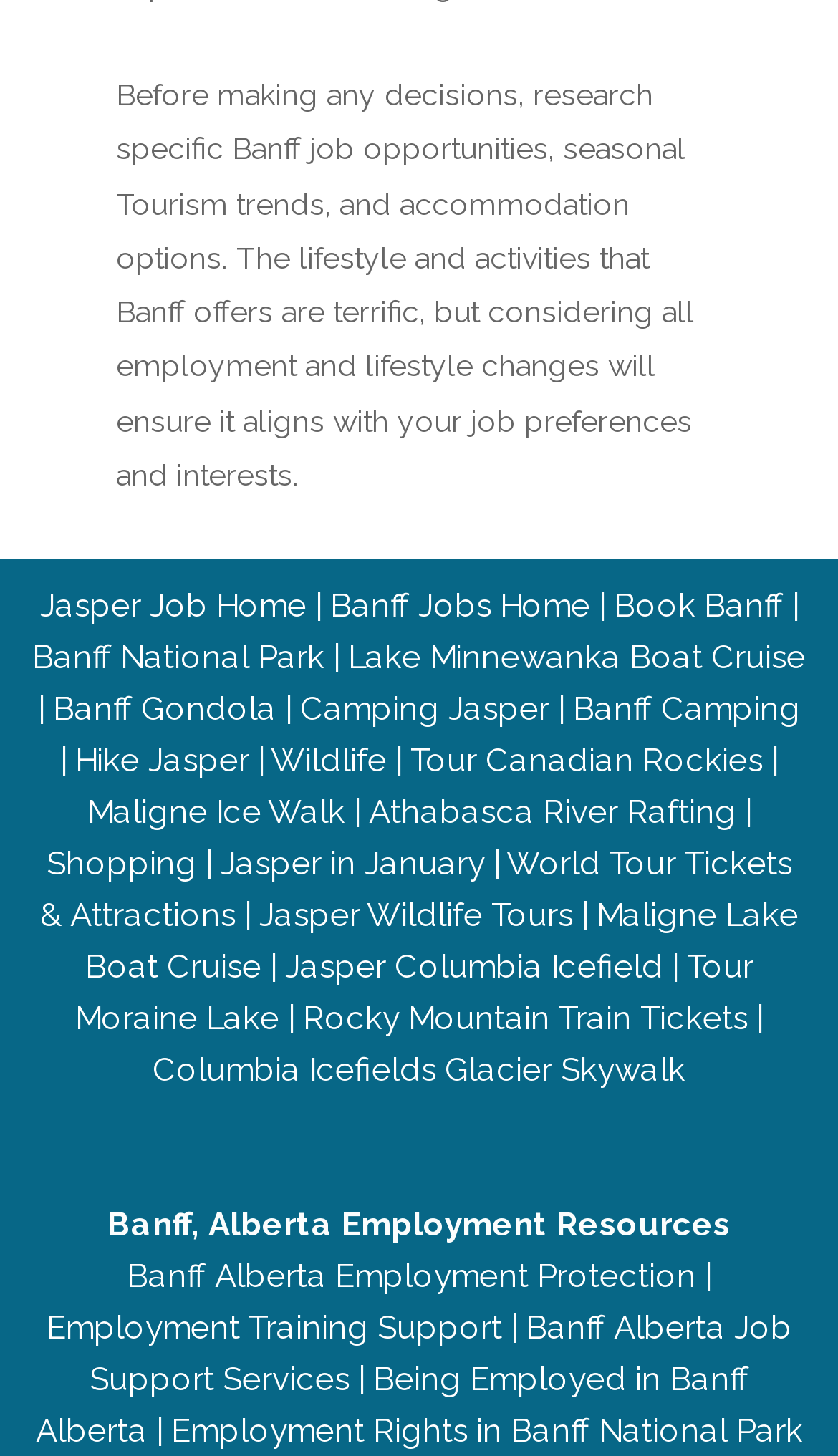Please locate the bounding box coordinates of the element that should be clicked to complete the given instruction: "Learn about Banff job opportunities".

[0.128, 0.827, 0.872, 0.854]